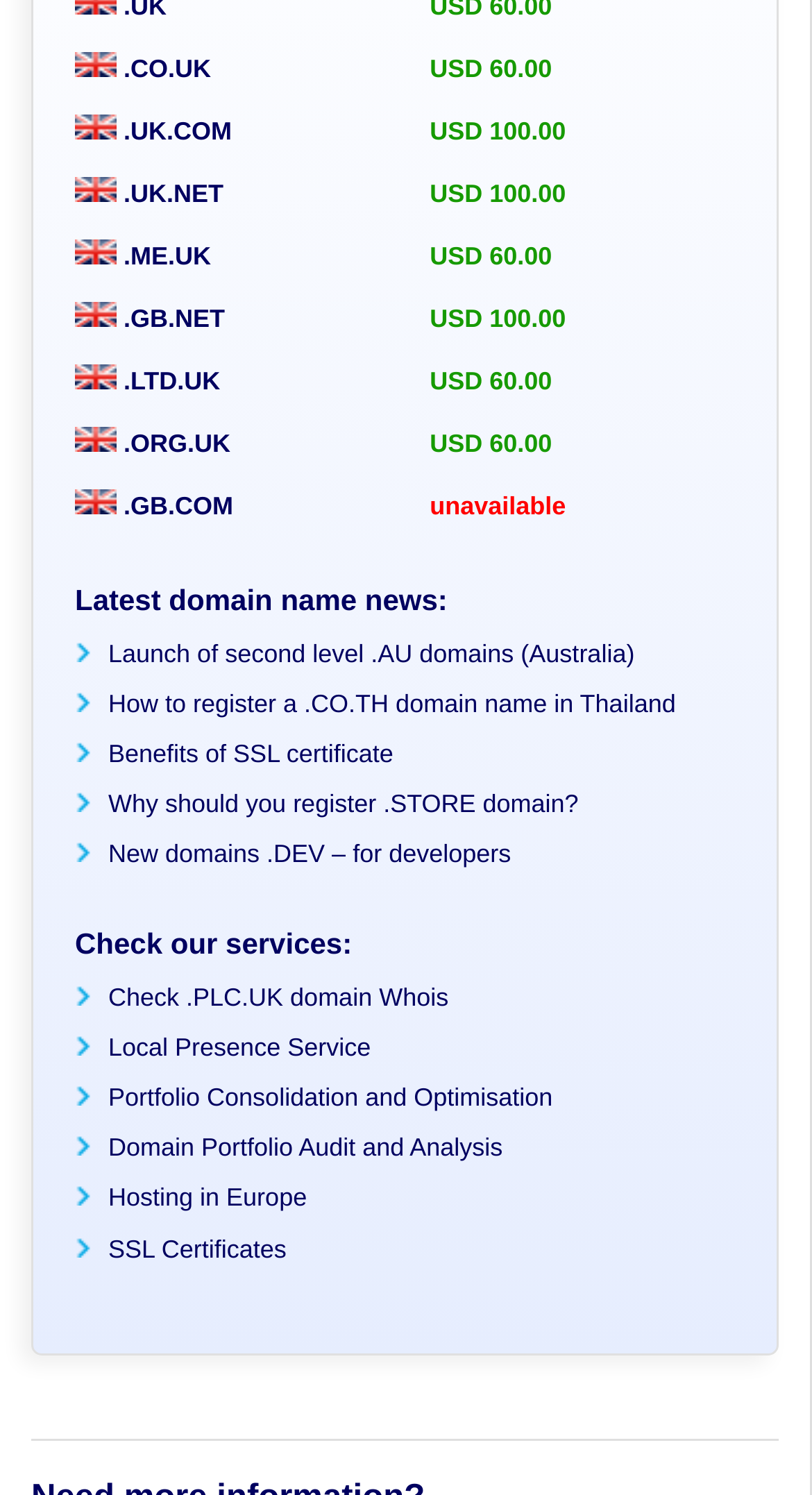Locate the bounding box coordinates of the area where you should click to accomplish the instruction: "Check British domain names -.CO.UK.CO.UK".

[0.092, 0.036, 0.26, 0.055]